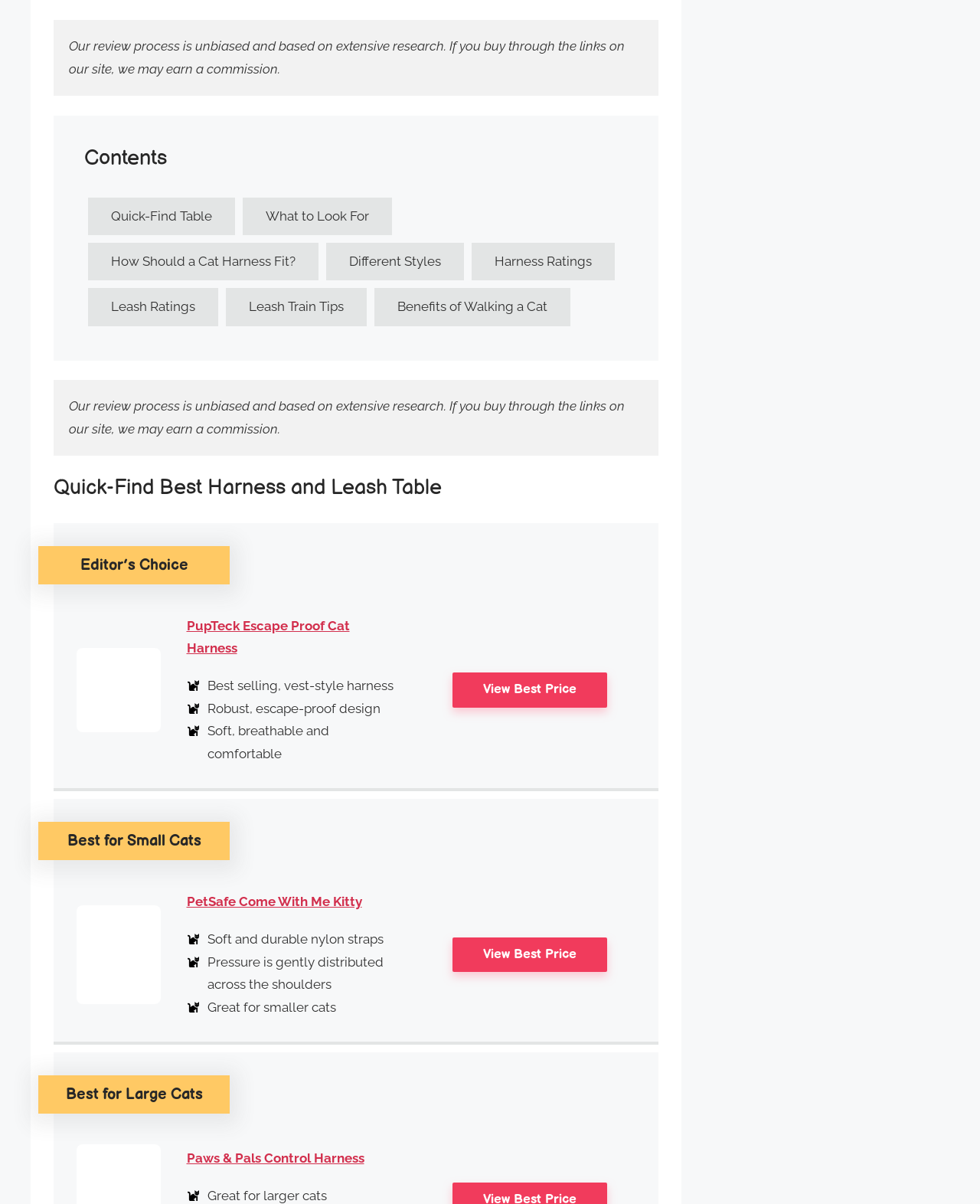Give the bounding box coordinates for this UI element: "Harness Ratings". The coordinates should be four float numbers between 0 and 1, arranged as [left, top, right, bottom].

[0.481, 0.202, 0.627, 0.233]